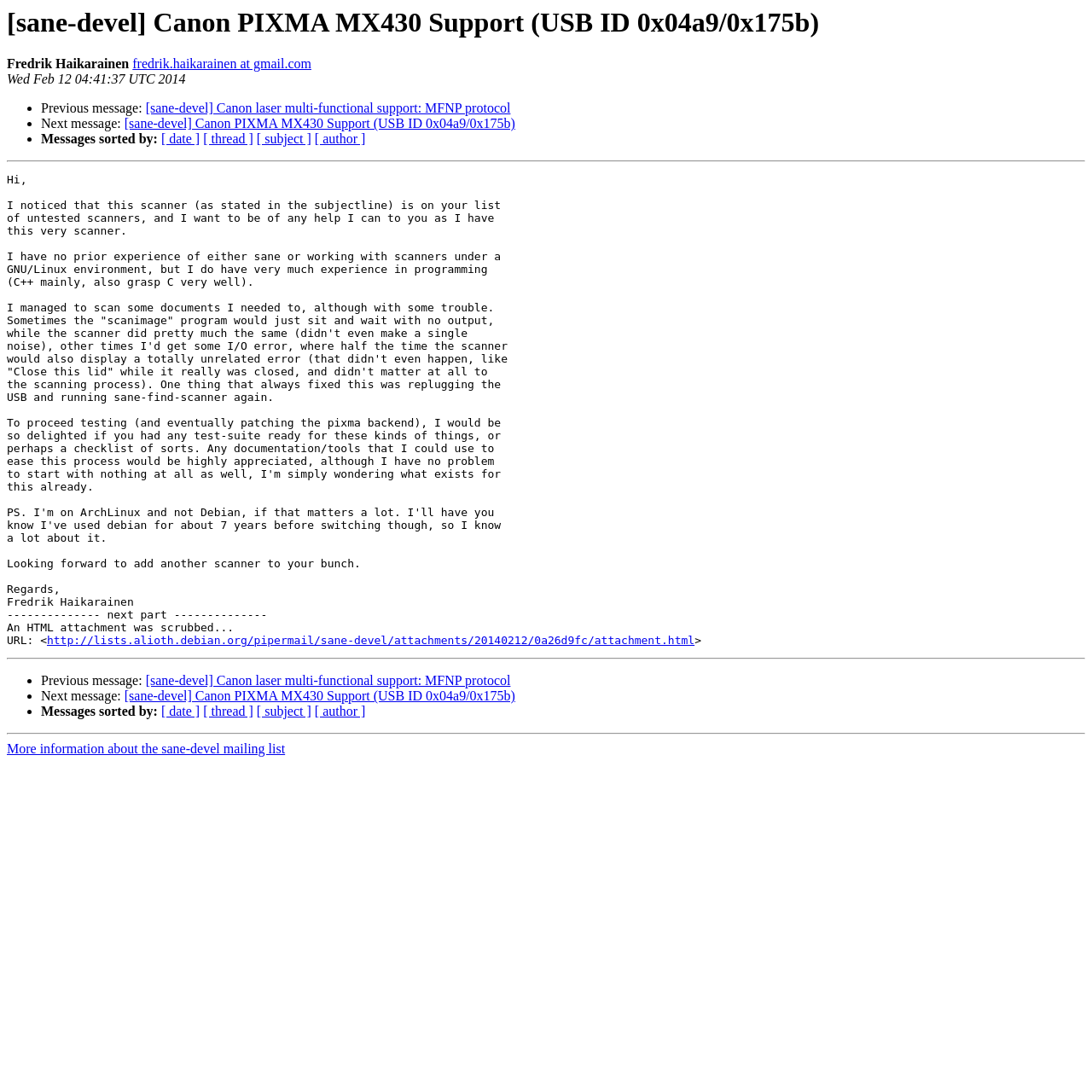Extract the bounding box coordinates for the HTML element that matches this description: "[ subject ]". The coordinates should be four float numbers between 0 and 1, i.e., [left, top, right, bottom].

[0.235, 0.121, 0.285, 0.134]